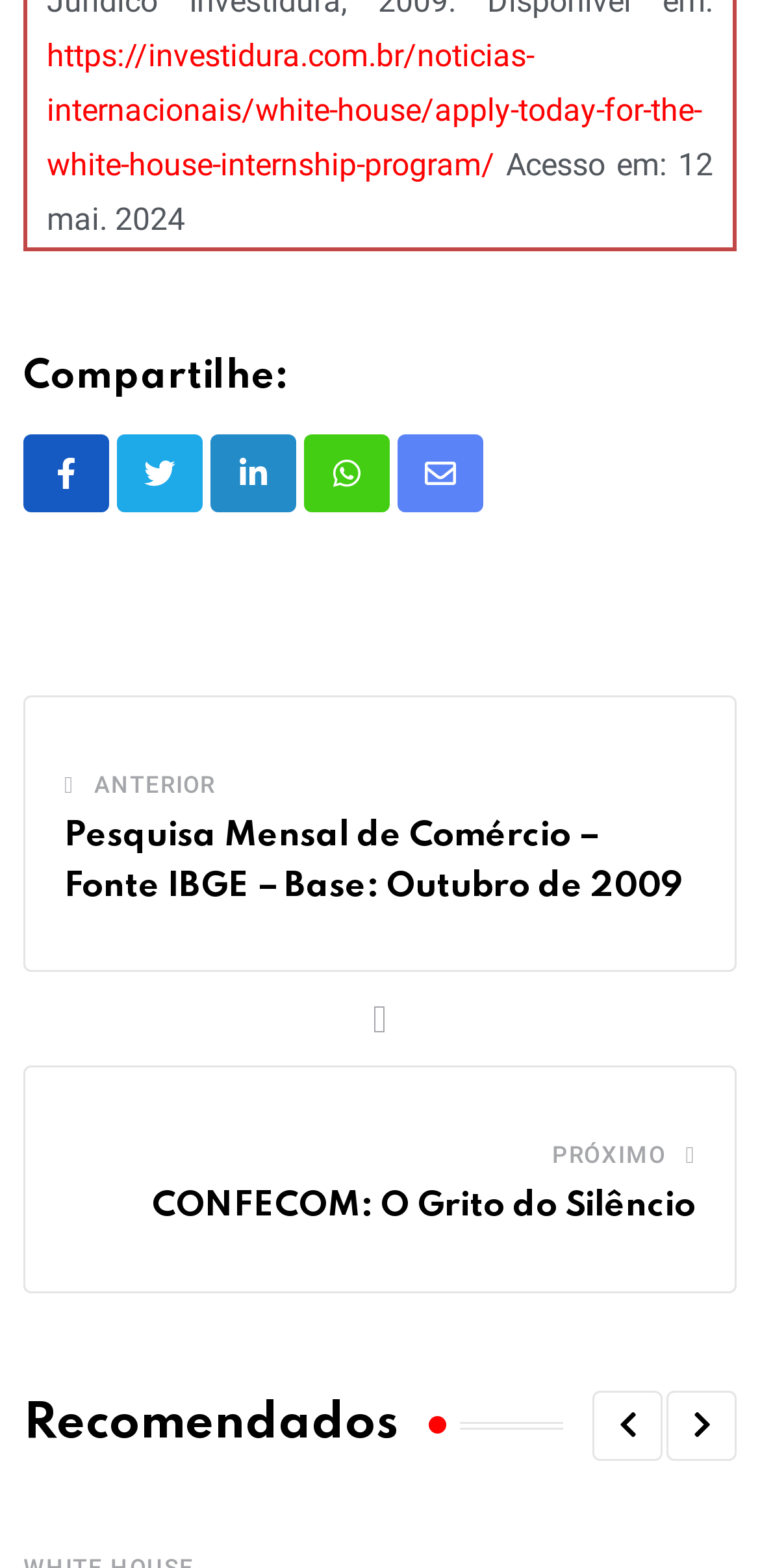Please answer the following question using a single word or phrase: 
How many social media sharing options are available?

5